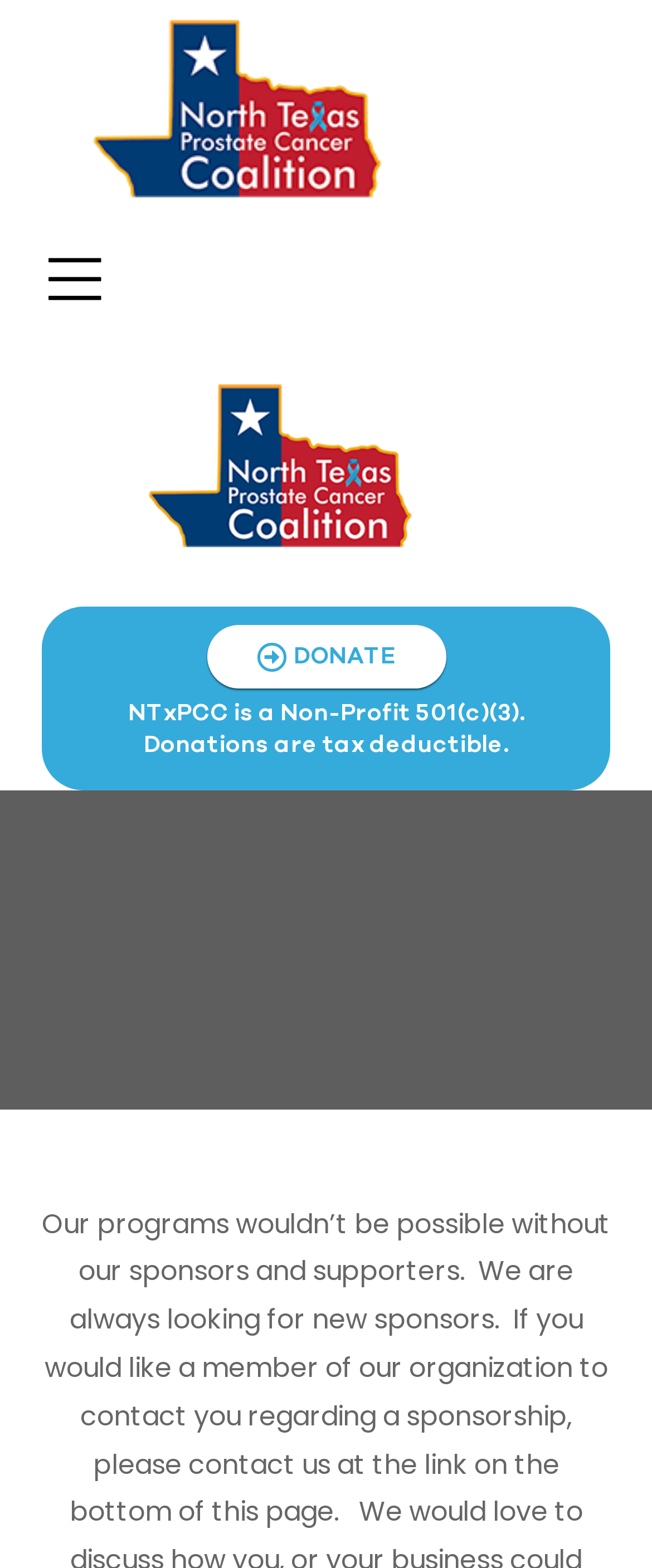How can one support the organization?
Please give a detailed and elaborate answer to the question.

There is a link with the text 'DONATE' which suggests that one way to support the organization is to donate.